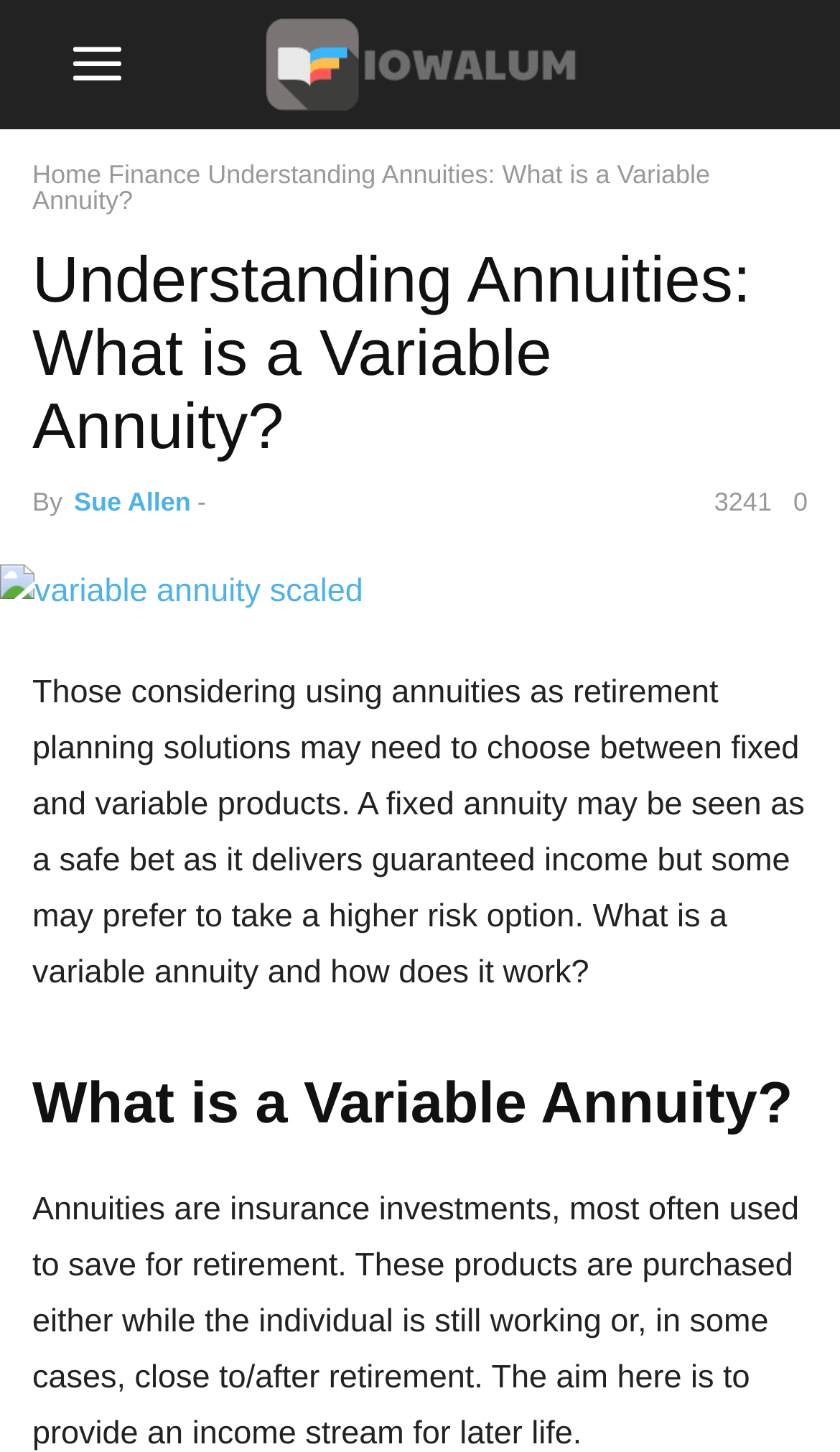What is the difference between fixed and variable annuities?
Please use the image to deliver a detailed and complete answer.

The webpage explains that those considering using annuities as retirement planning solutions may need to choose between fixed and variable products. A fixed annuity may be seen as a safe bet as it delivers guaranteed income, but some may prefer to take a higher risk option, which is the variable annuity.